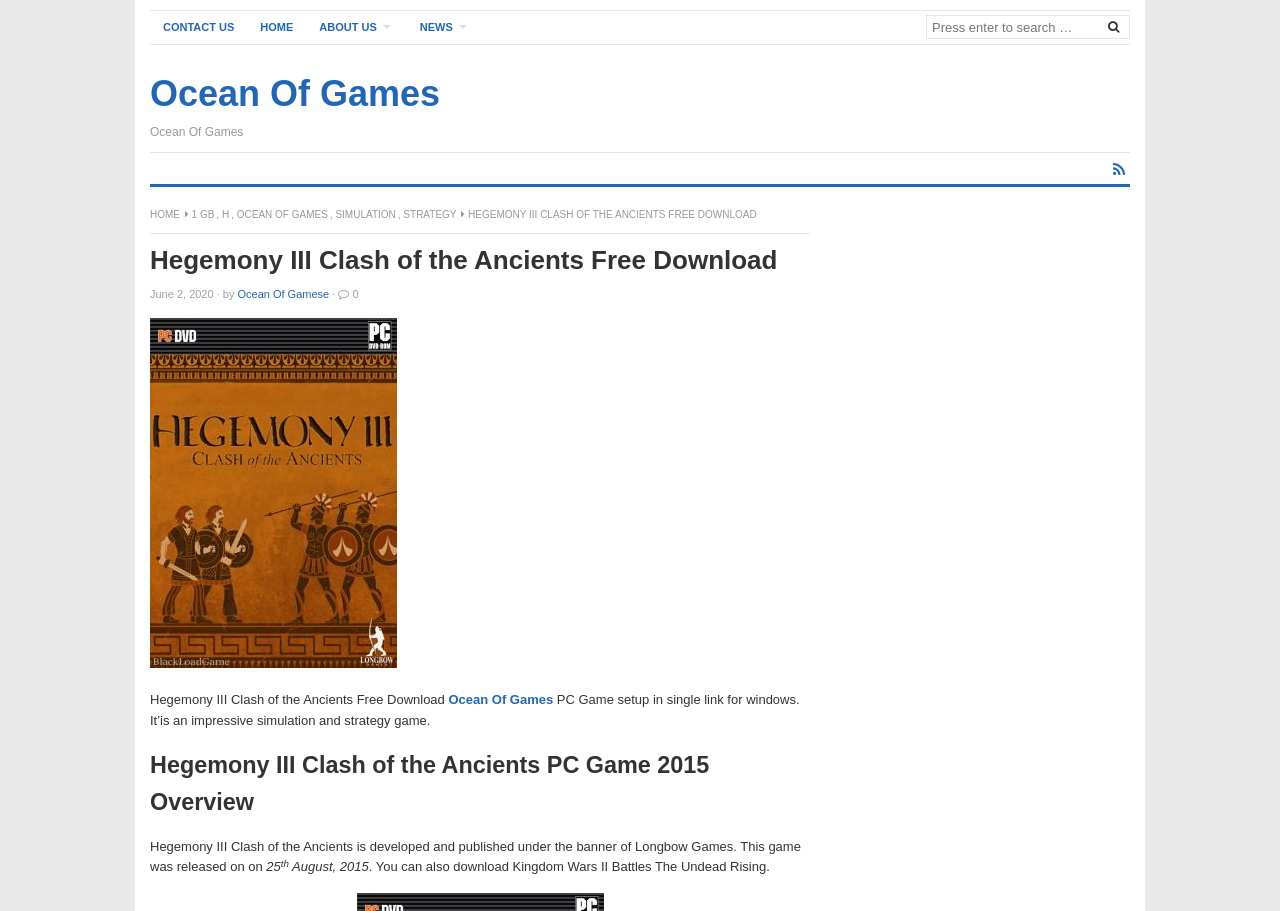Please mark the bounding box coordinates of the area that should be clicked to carry out the instruction: "search for games".

[0.723, 0.013, 0.883, 0.047]